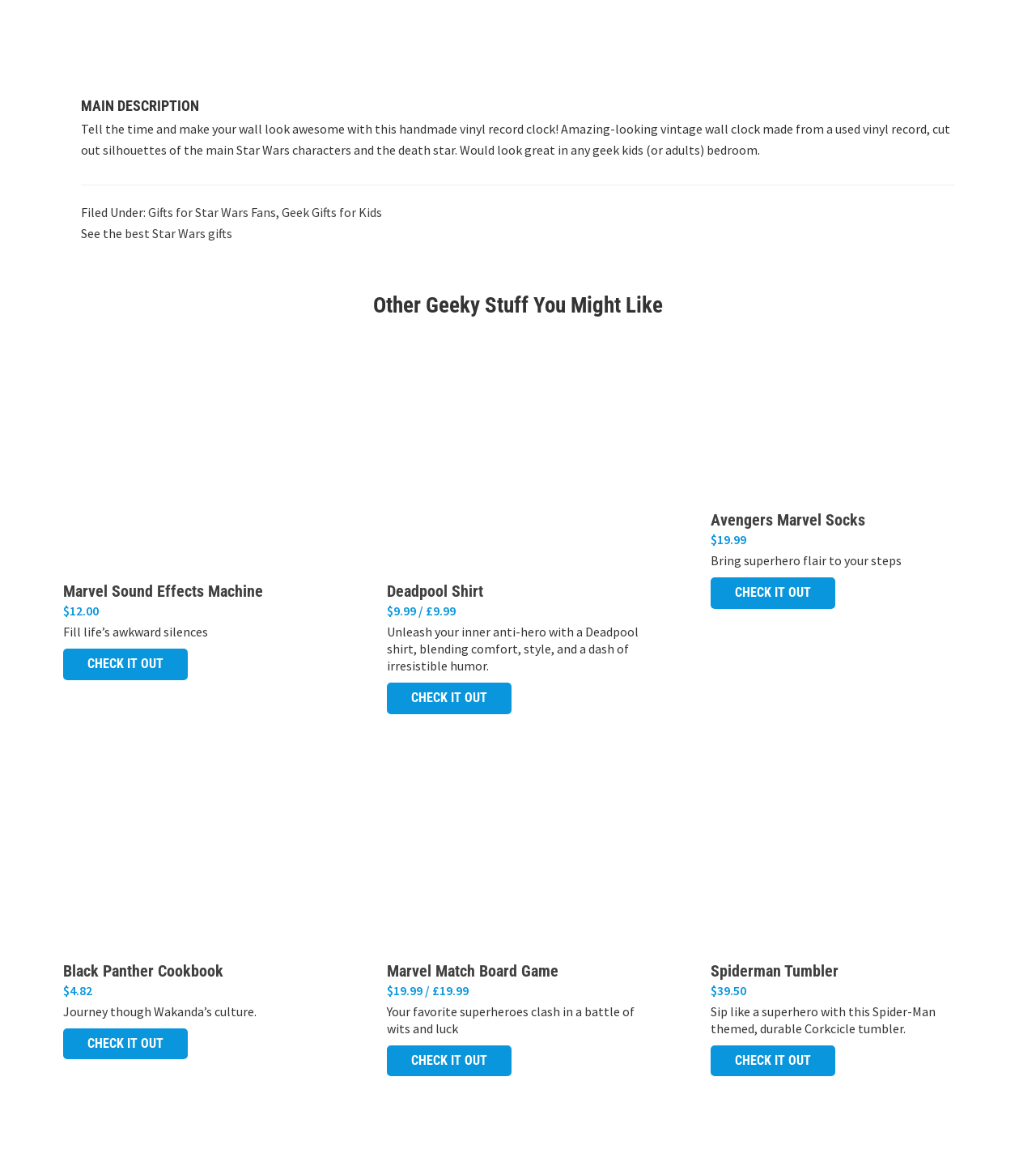Based on the element description References, identify the bounding box coordinates for the UI element. The coordinates should be in the format (top-left x, top-left y, bottom-right x, bottom-right y) and within the 0 to 1 range.

None